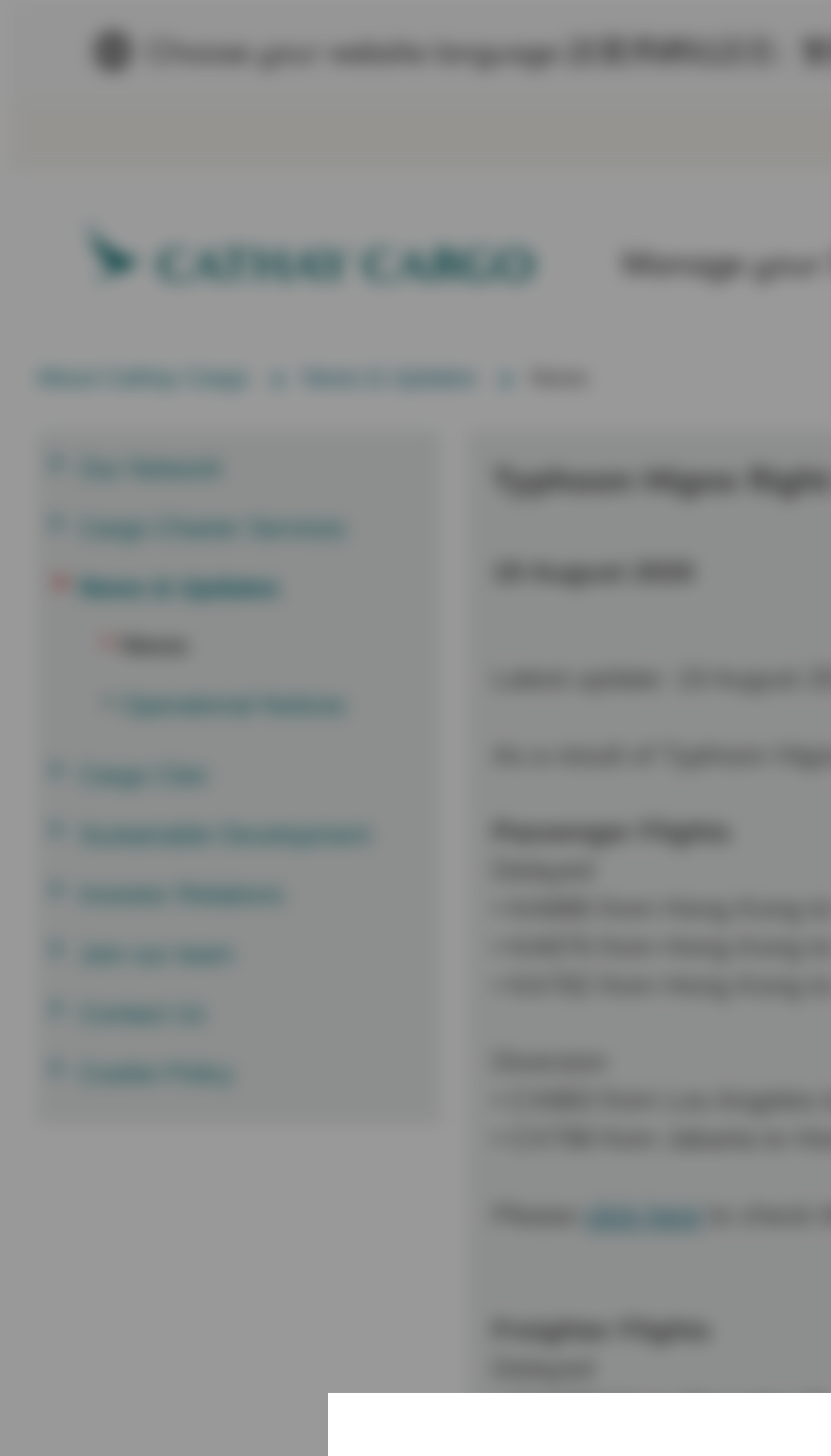What is the status of some flights on the webpage?
Refer to the screenshot and deliver a thorough answer to the question presented.

The webpage indicates that some flights, both passenger and freighter, are delayed, as shown by the 'Delayed' status label next to the flight information.